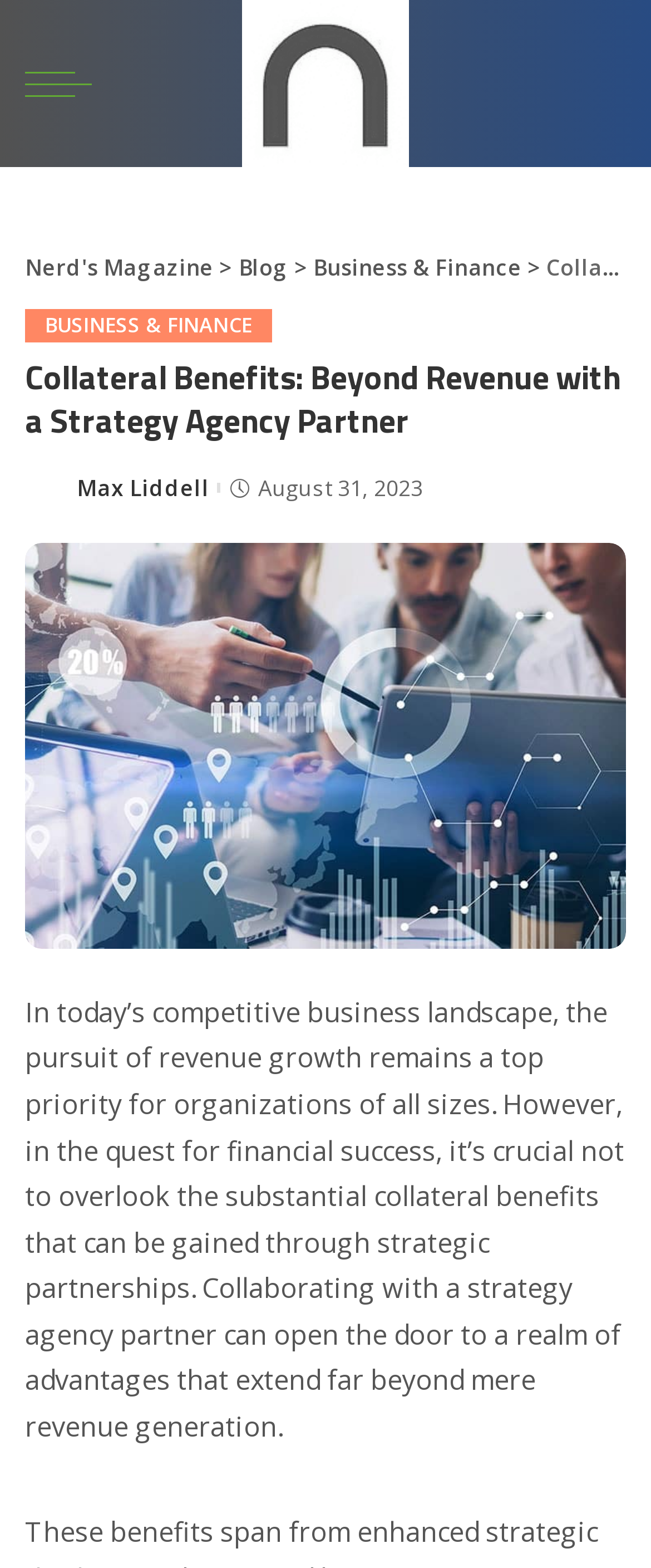What is the main idea of the article?
Please provide an in-depth and detailed response to the question.

I found the answer by reading the article's introduction, which suggests that the main idea is to highlight the benefits of collaborating with a strategy agency partner beyond just revenue growth.